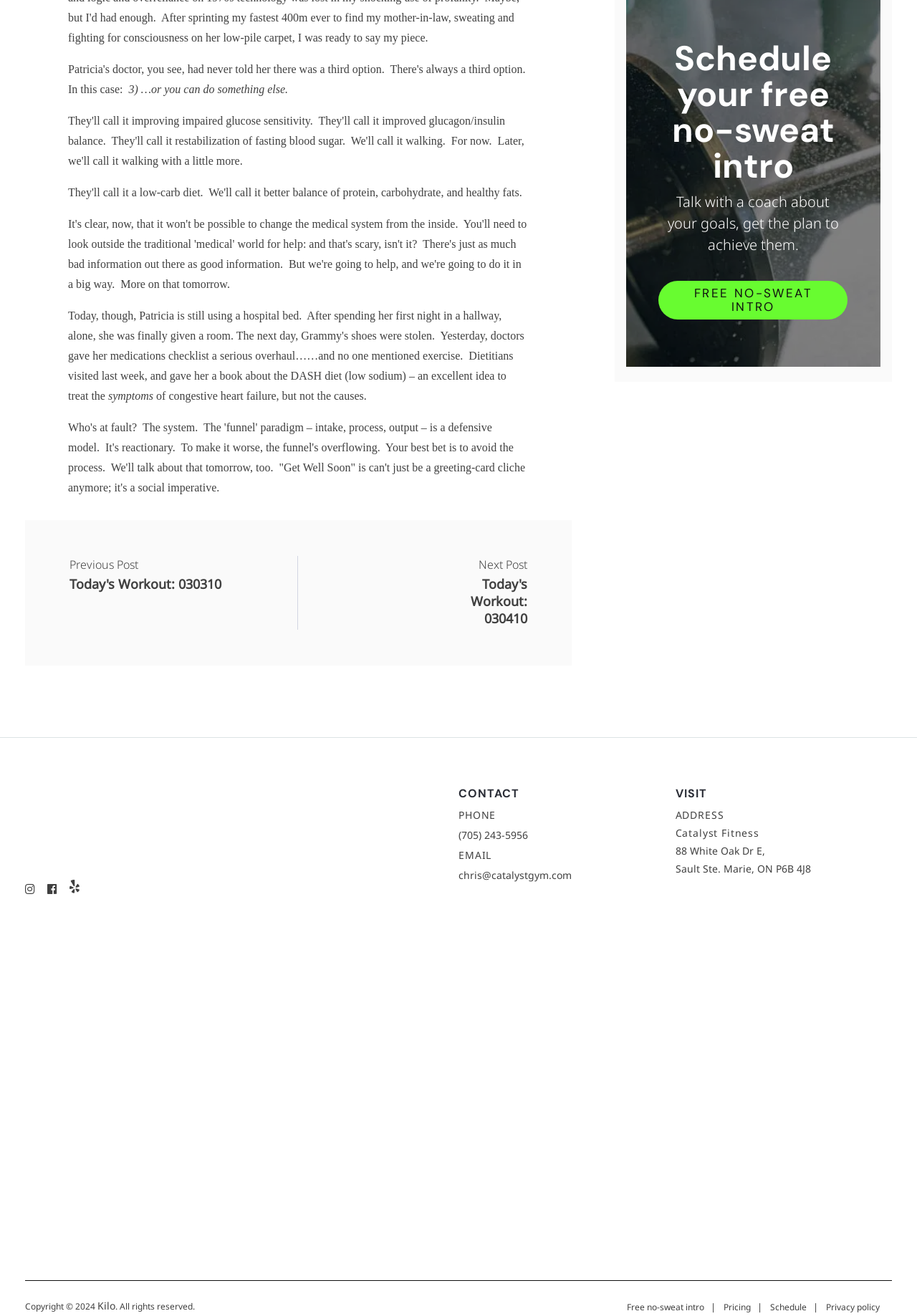Look at the image and give a detailed response to the following question: What is the name of the fitness center?

I found the name of the fitness center by looking at the logo in the footer section, which says 'Catalyst Fitness logo'.